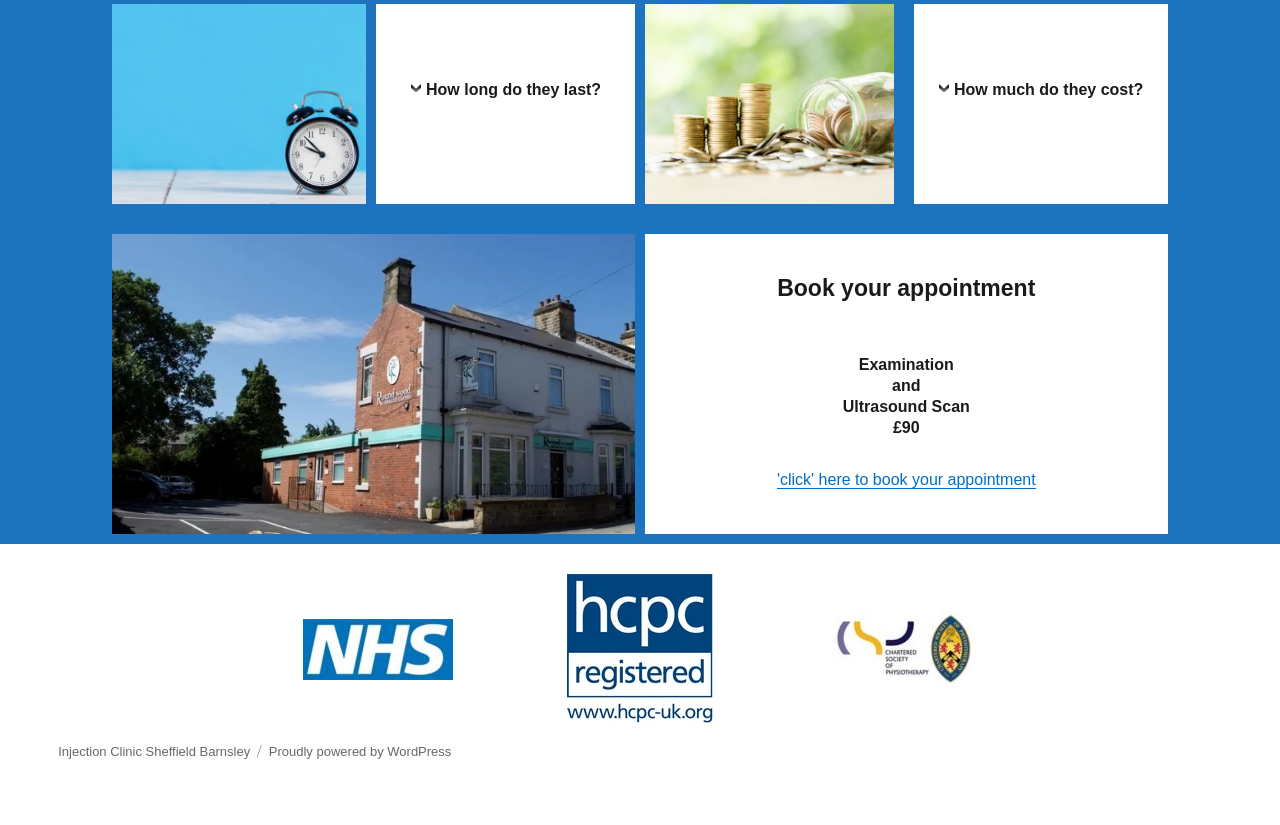Identify the bounding box coordinates for the UI element described as follows: How much do they cost?. Use the format (top-left x, top-left y, bottom-right x, bottom-right y) and ensure all values are floating point numbers between 0 and 1.

[0.733, 0.098, 0.893, 0.131]